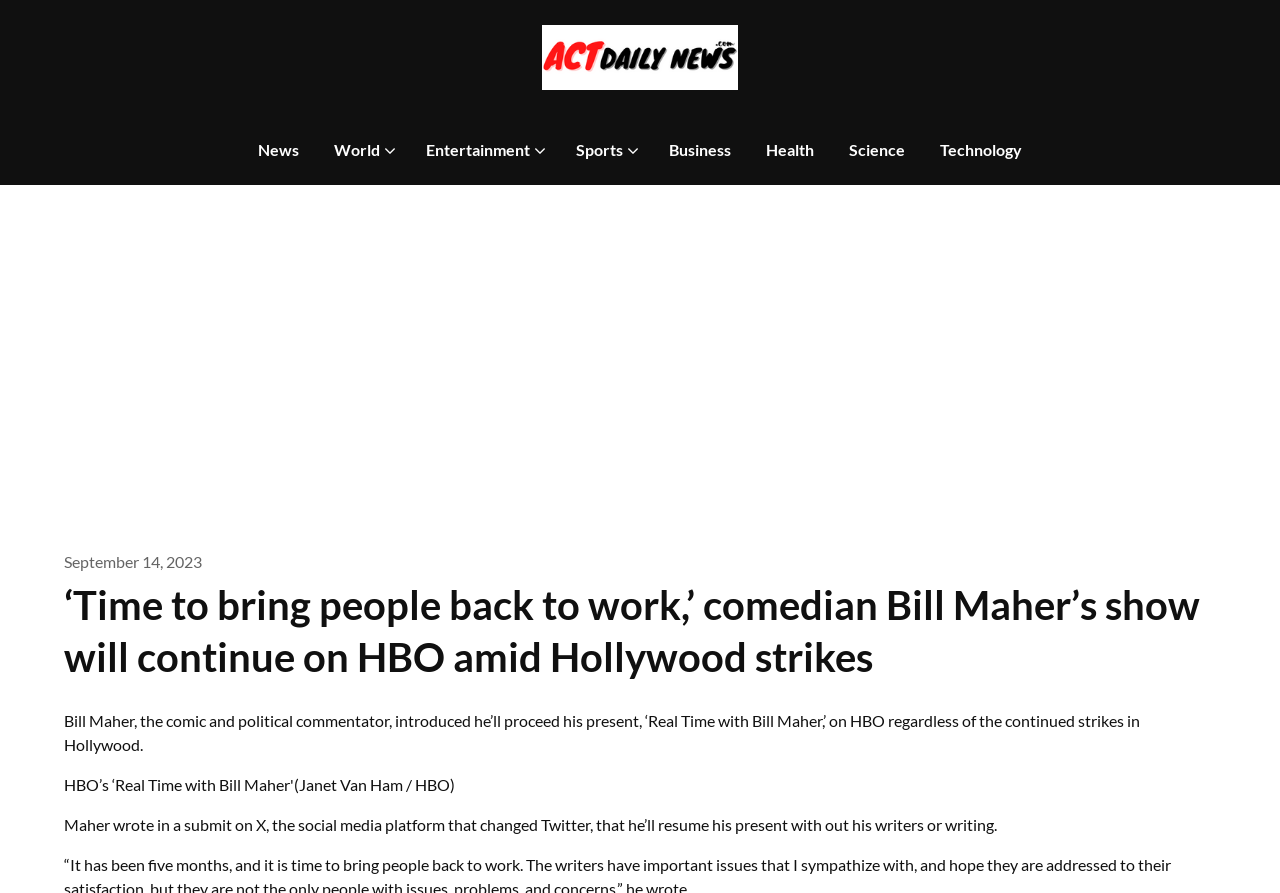Respond with a single word or phrase for the following question: 
What is the name of the social media platform mentioned in the article?

X